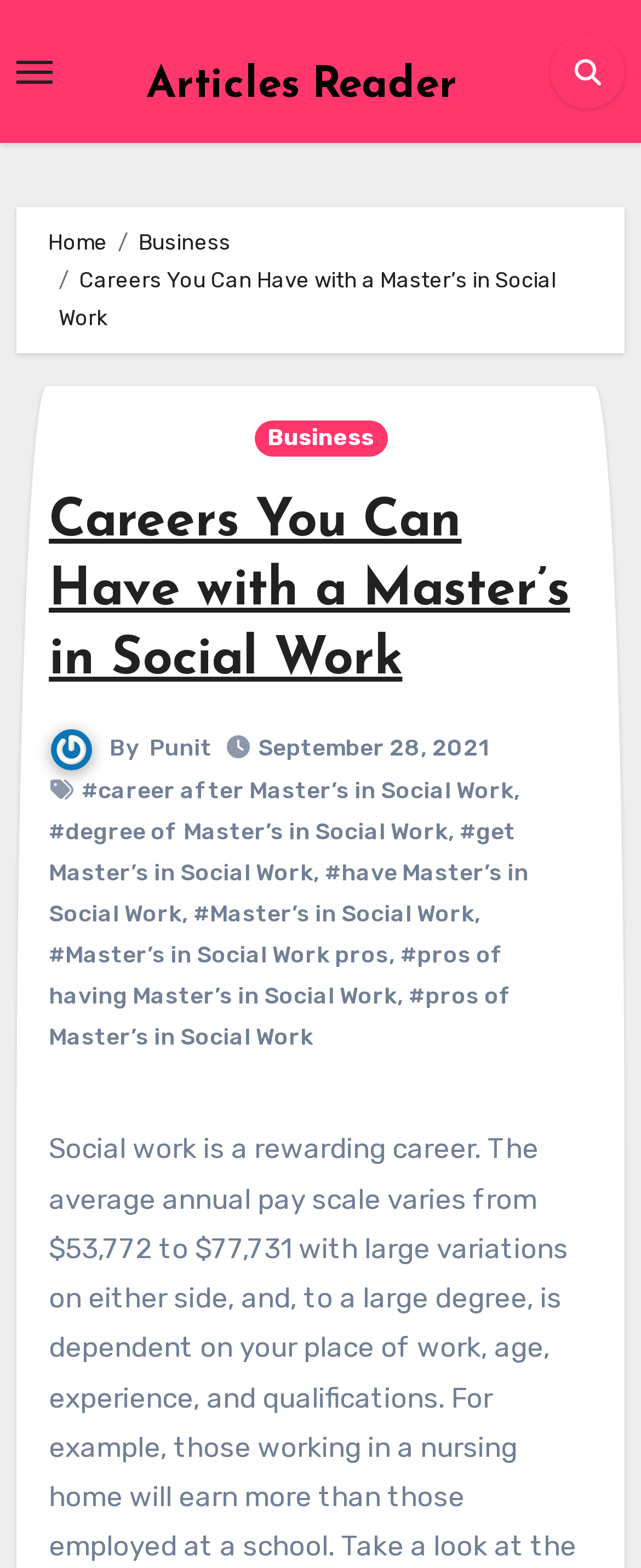Locate the bounding box coordinates of the element that should be clicked to fulfill the instruction: "Read article".

[0.228, 0.04, 0.713, 0.069]